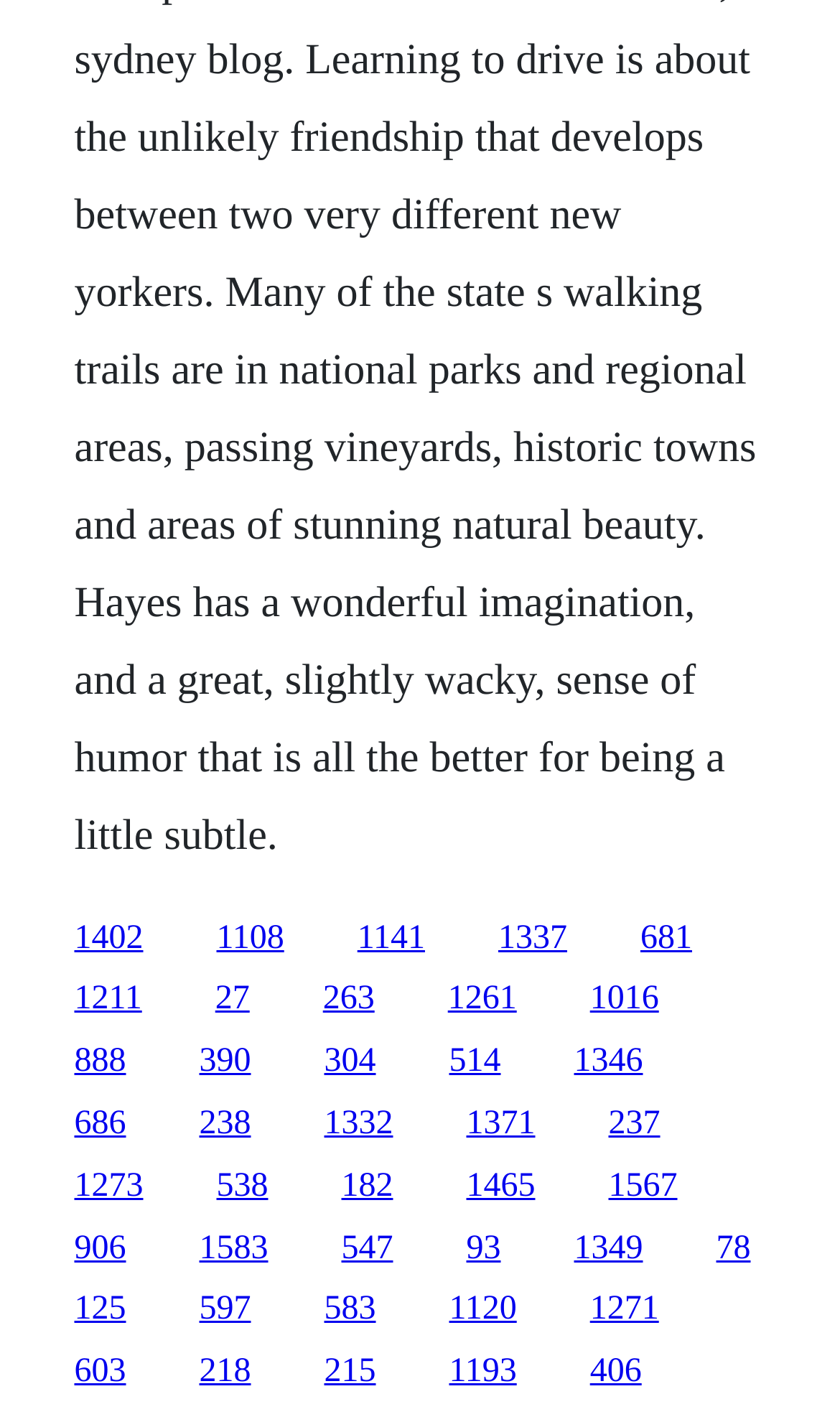Use the details in the image to answer the question thoroughly: 
How many links are in the top half of the webpage?

I checked the y1 and y2 coordinates of each link and counted the number of links with y1 values less than 0.5. There are 68 links in the top half of the webpage.